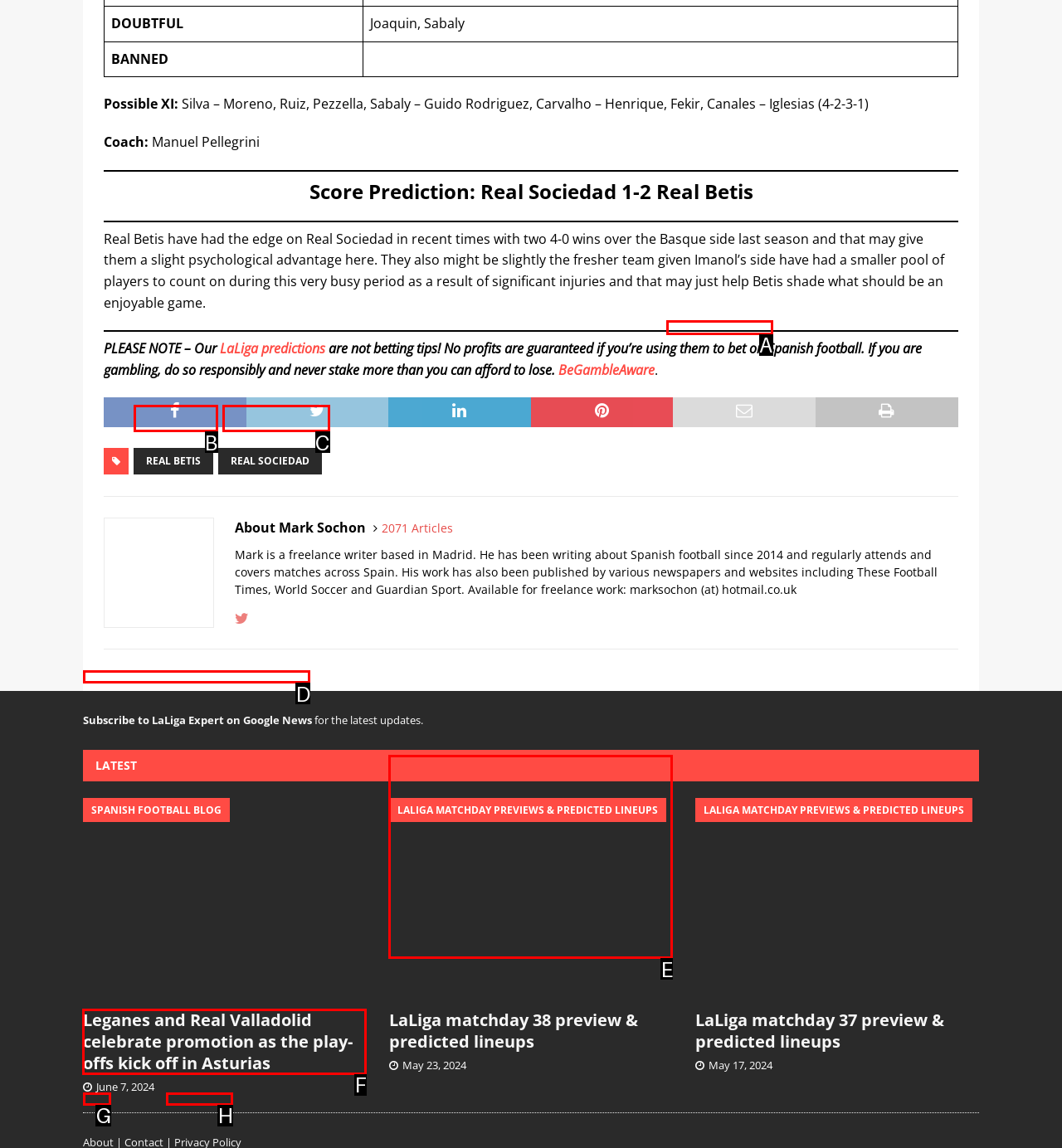Determine the letter of the UI element that you need to click to perform the task: Read the article about Leganes and Real Valladolid celebrating promotion.
Provide your answer with the appropriate option's letter.

F